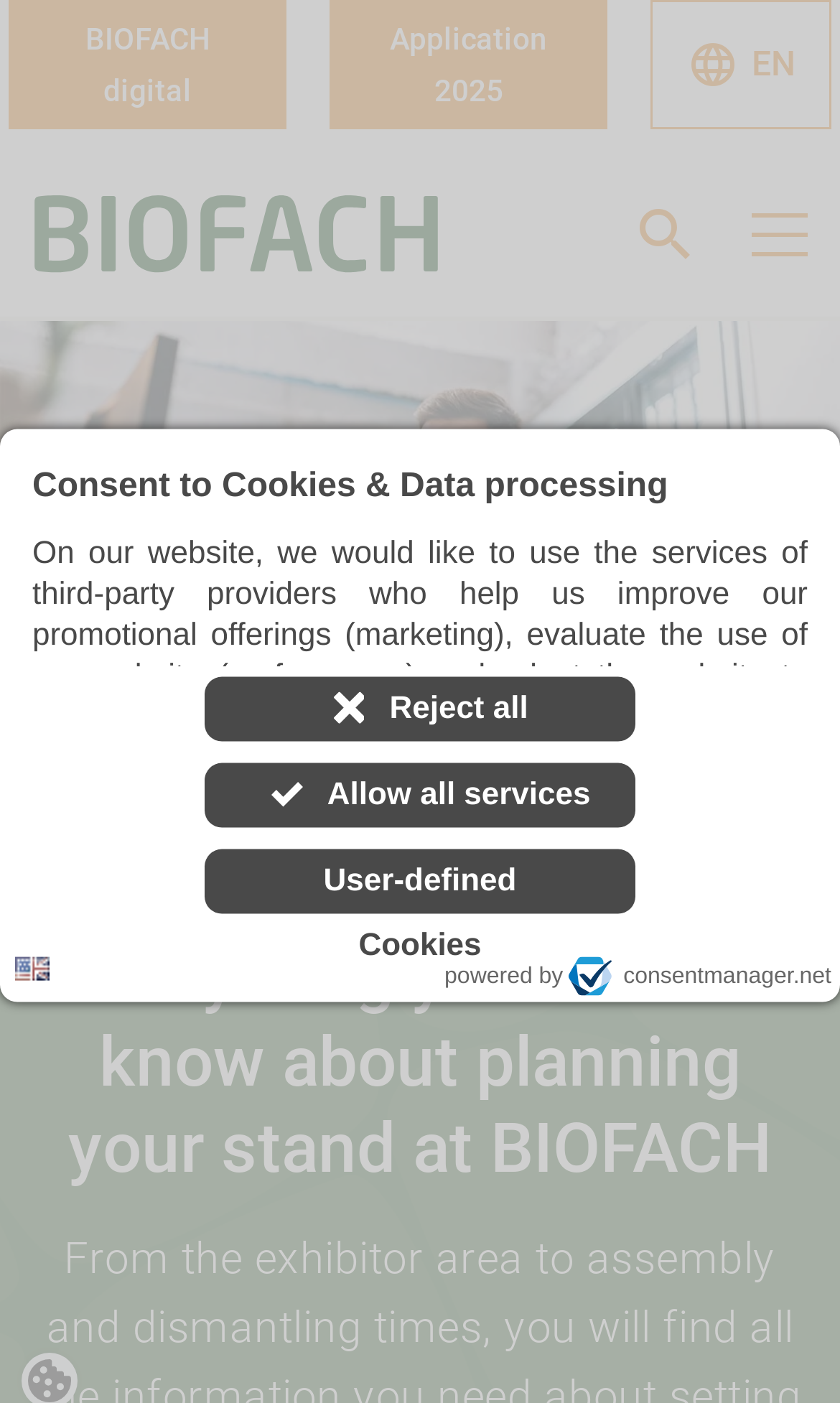Elaborate on the webpage's design and content in a detailed caption.

The webpage is about planning a stand at BIOFACH, a trade fair or exhibition. At the top, there is a modal dialog box for consenting to cookies and data processing, which includes a heading, a paragraph of text, and three buttons: "Reject all", "Allow all services", and "User-defined". Below this dialog box, there is a logo of BIOFACH and a search button at the top right corner.

The main content of the webpage is divided into sections. The first section has a heading "Everything you need to know about planning your stand at BIOFACH" and an image of two young business colleagues working on a computer. 

Below this section, there are several links to different pages, including "All about the exhibition", "Exhibitors & Products", "Knowledge & Inspiration", "Congress & Events", "Exhibit", "Book your stand", "Plan your stand", "Exhibitor area", "Stand construction", and "Trade fair logistics". These links are arranged in a vertical column.

At the bottom left corner, there is a button for "Privacy settings" with a popup dialog. At the bottom right corner, there is a link to "consentmanager.net" with a logo.

There are 7 buttons in total, including the search button, the "Reject all" button, the "Allow all services" button, the "User-defined" button, the "Language: en" button, the "Privacy settings" button, and an unnamed button at the top right corner. There are also 5 images, including the BIOFACH logo, the image of two young business colleagues, the "Function" image, the "Marketing" image, and the "Performance" image.